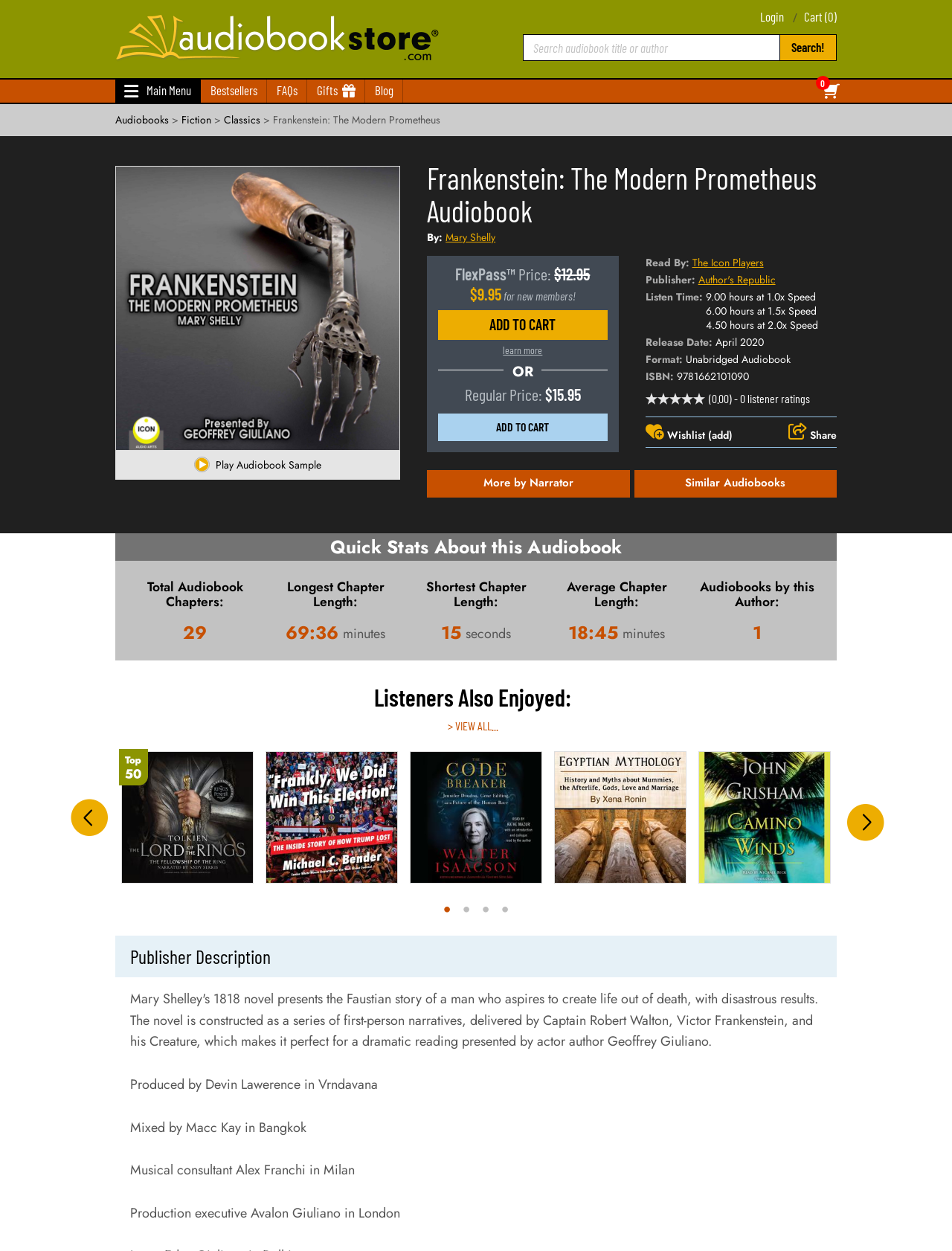What is the longest chapter length in the audiobook?
Make sure to answer the question with a detailed and comprehensive explanation.

I found the longest chapter length in the audiobook by looking at the 'Quick Stats About this Audiobook' section which is located below the 'Similar Audiobooks' section, and it says 'Longest Chapter Length: 69:36 minutes'.